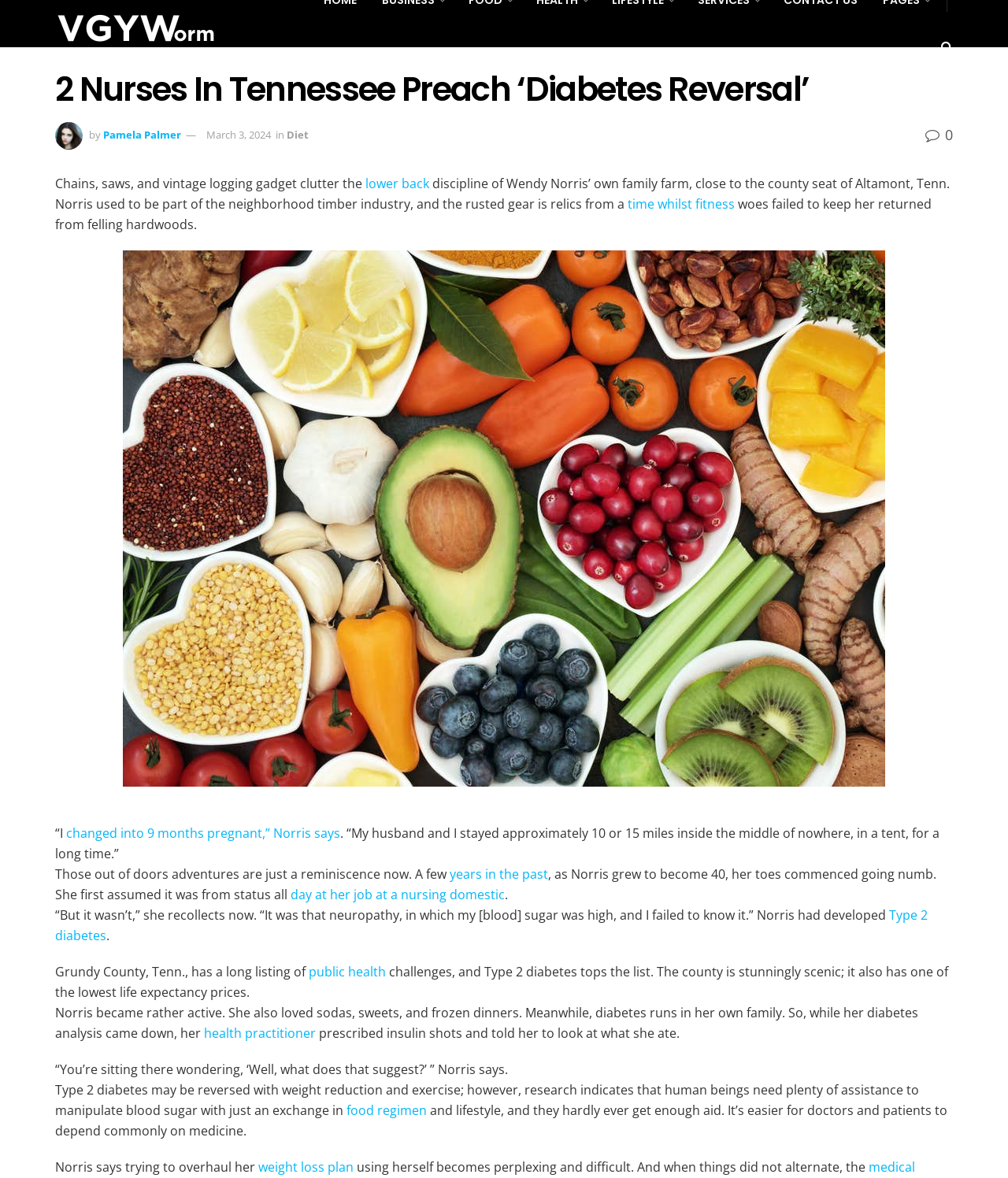Identify the bounding box coordinates of the region I need to click to complete this instruction: "Click the link to learn more about Diet".

[0.284, 0.108, 0.306, 0.12]